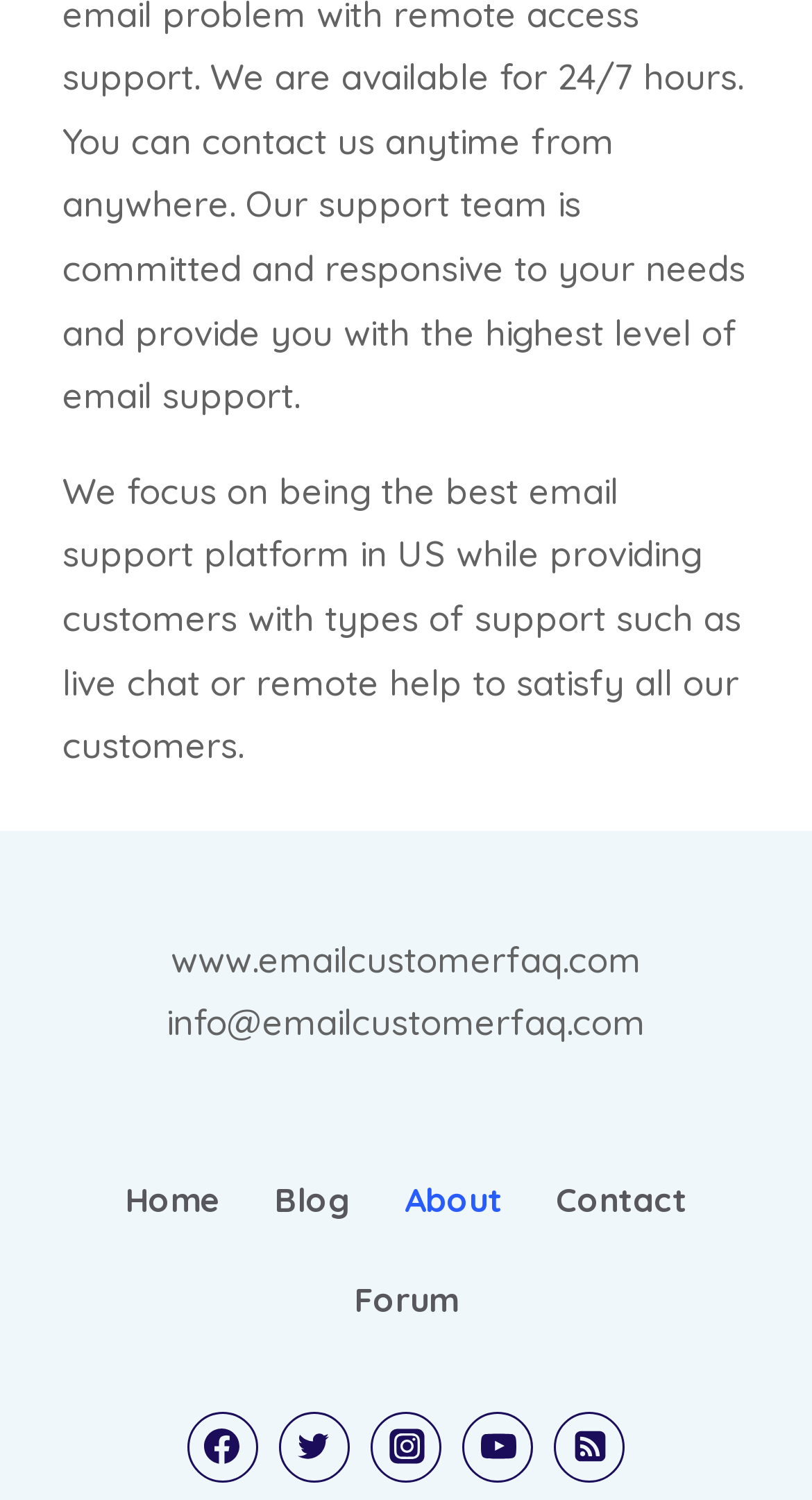Please identify the bounding box coordinates of the element I should click to complete this instruction: 'go to home page'. The coordinates should be given as four float numbers between 0 and 1, like this: [left, top, right, bottom].

[0.121, 0.766, 0.305, 0.833]